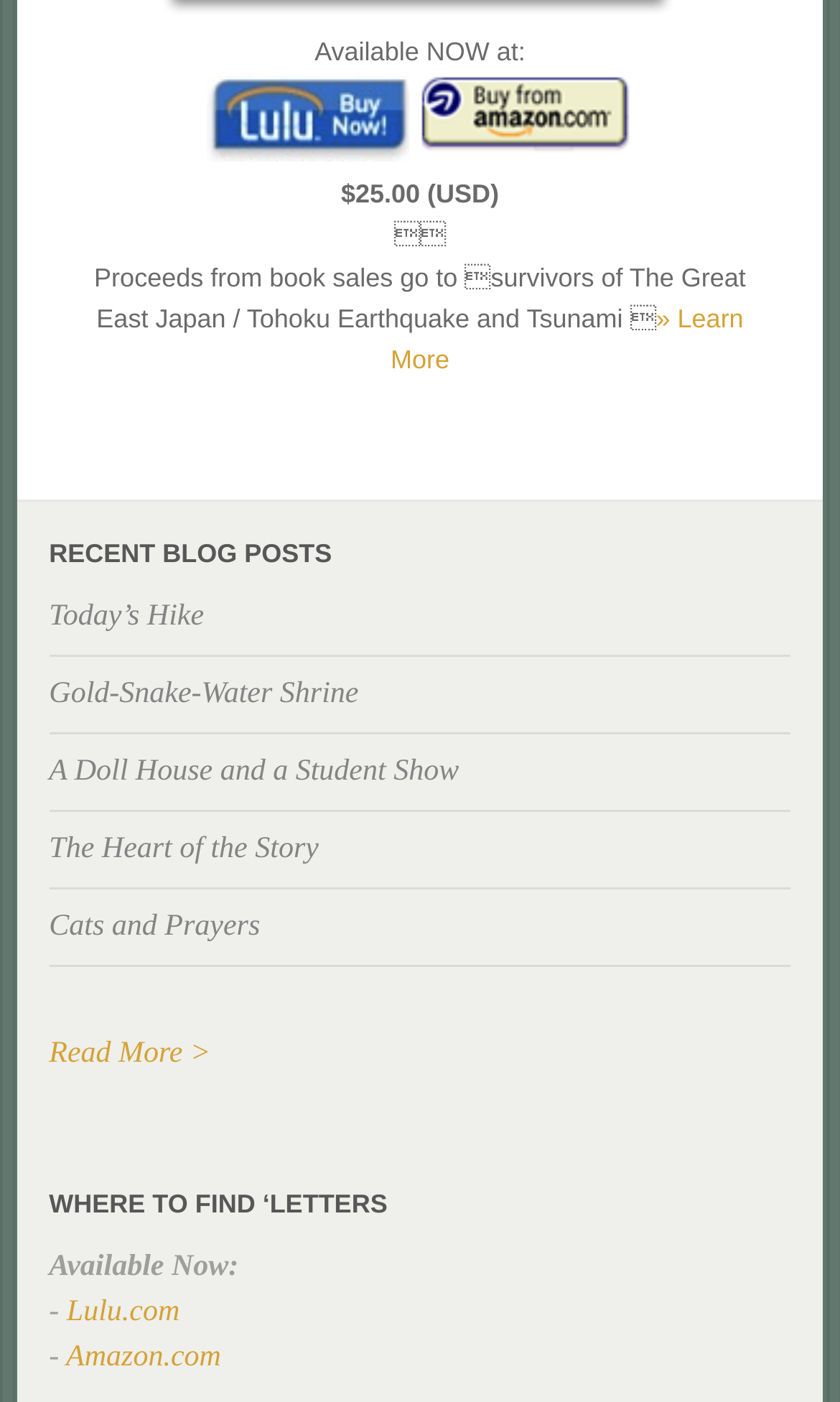Identify the bounding box coordinates necessary to click and complete the given instruction: "View more blog posts".

[0.058, 0.741, 0.251, 0.764]